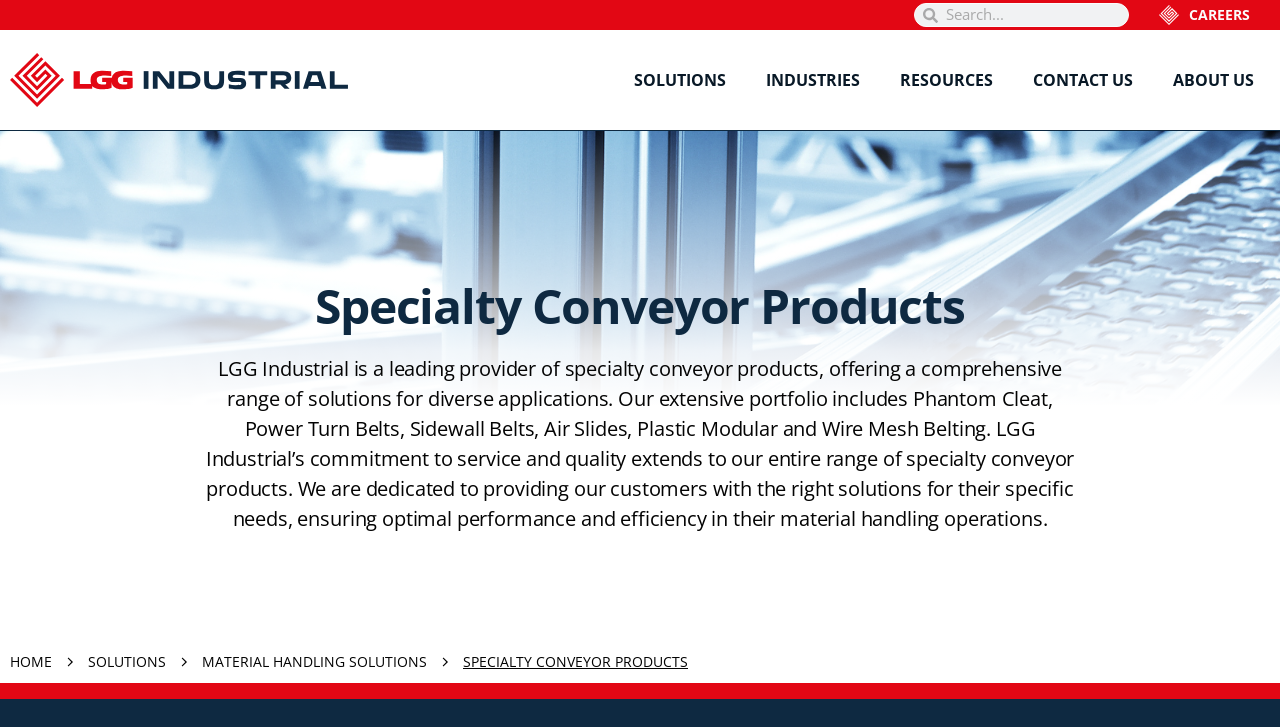Determine the bounding box coordinates of the clickable region to follow the instruction: "search for specialty conveyor products".

[0.714, 0.004, 0.882, 0.037]